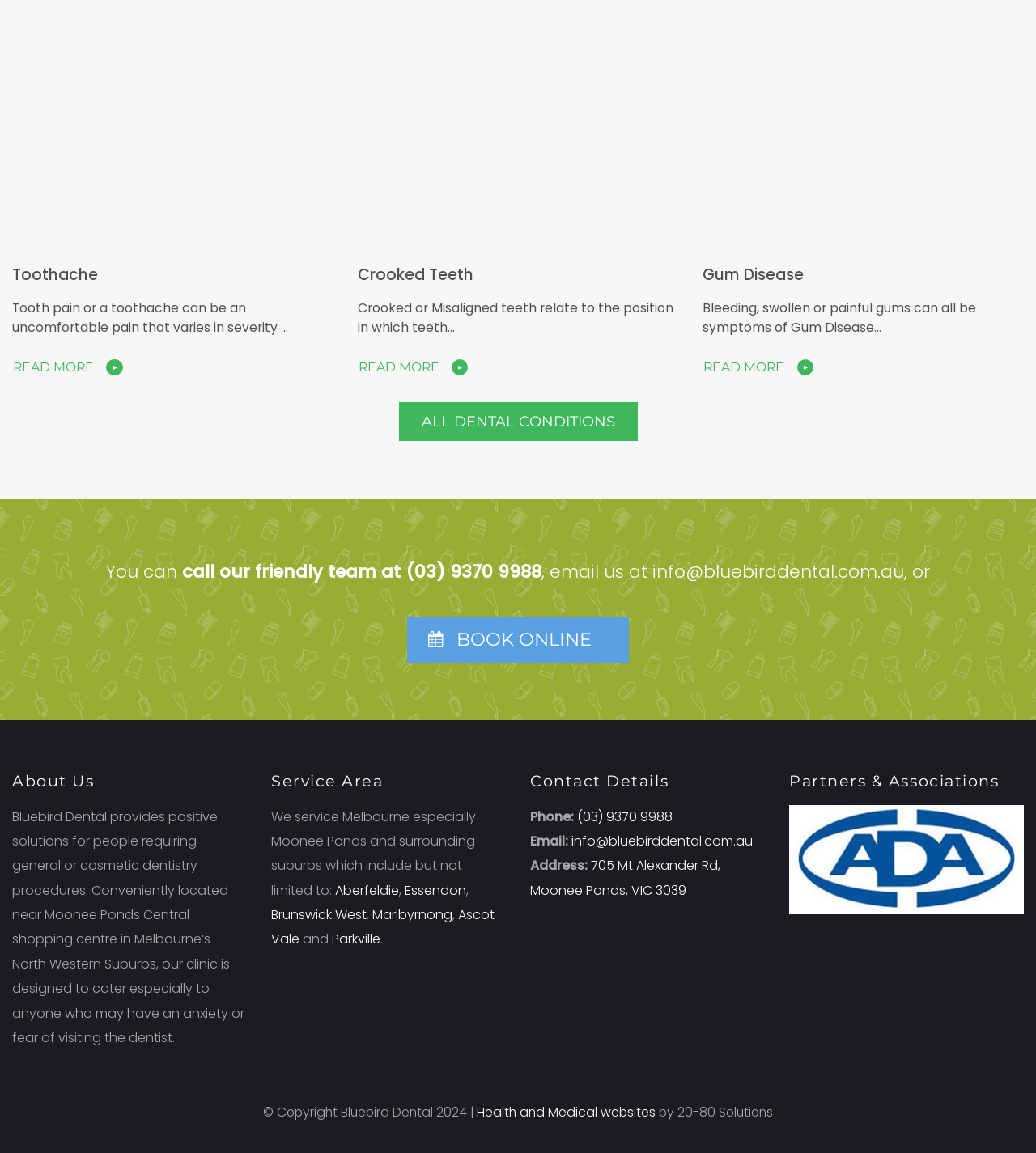Please locate the bounding box coordinates for the element that should be clicked to achieve the following instruction: "Learn about Crooked Teeth Treatment". Ensure the coordinates are given as four float numbers between 0 and 1, i.e., [left, top, right, bottom].

[0.345, 0.305, 0.453, 0.335]